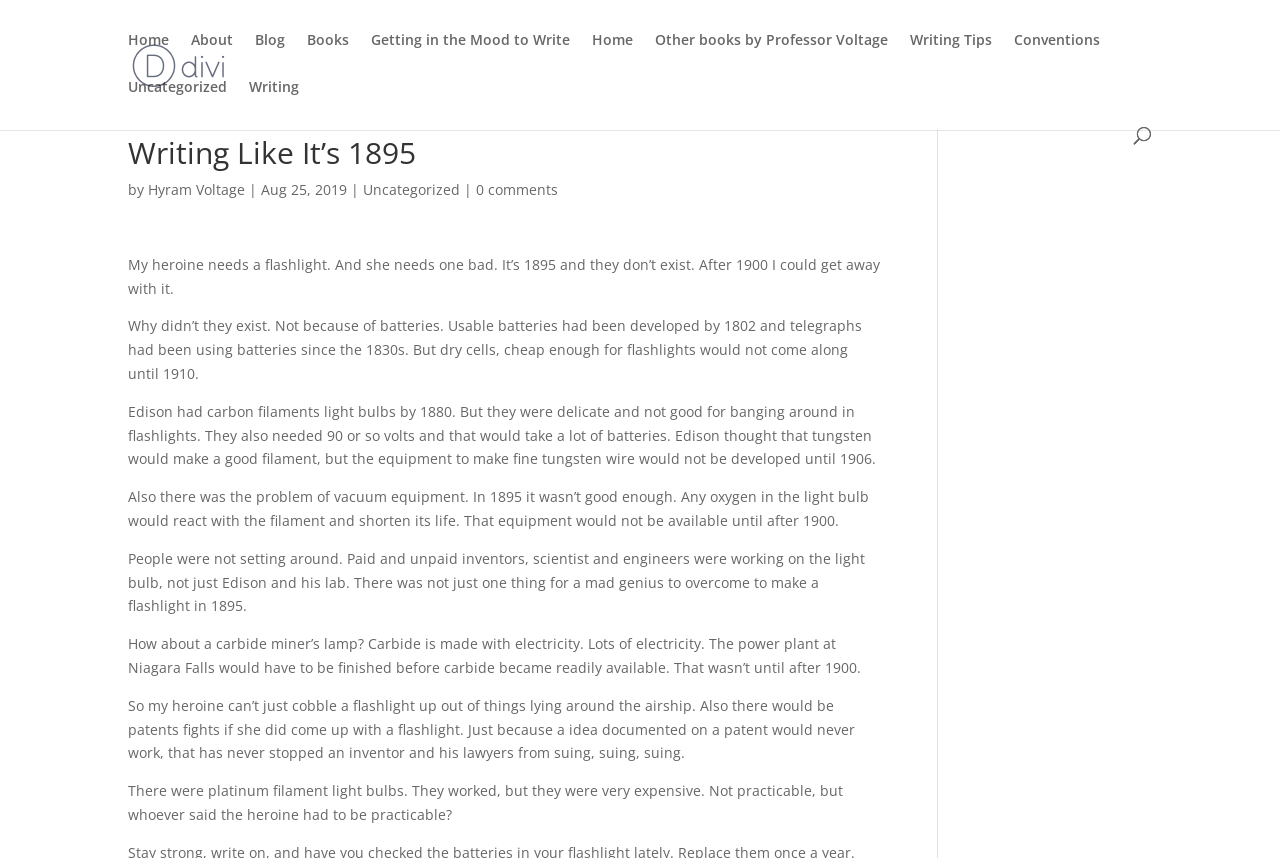Please identify the bounding box coordinates of the element on the webpage that should be clicked to follow this instruction: "Click on the 'Writing Tips' link". The bounding box coordinates should be given as four float numbers between 0 and 1, formatted as [left, top, right, bottom].

[0.711, 0.038, 0.775, 0.093]